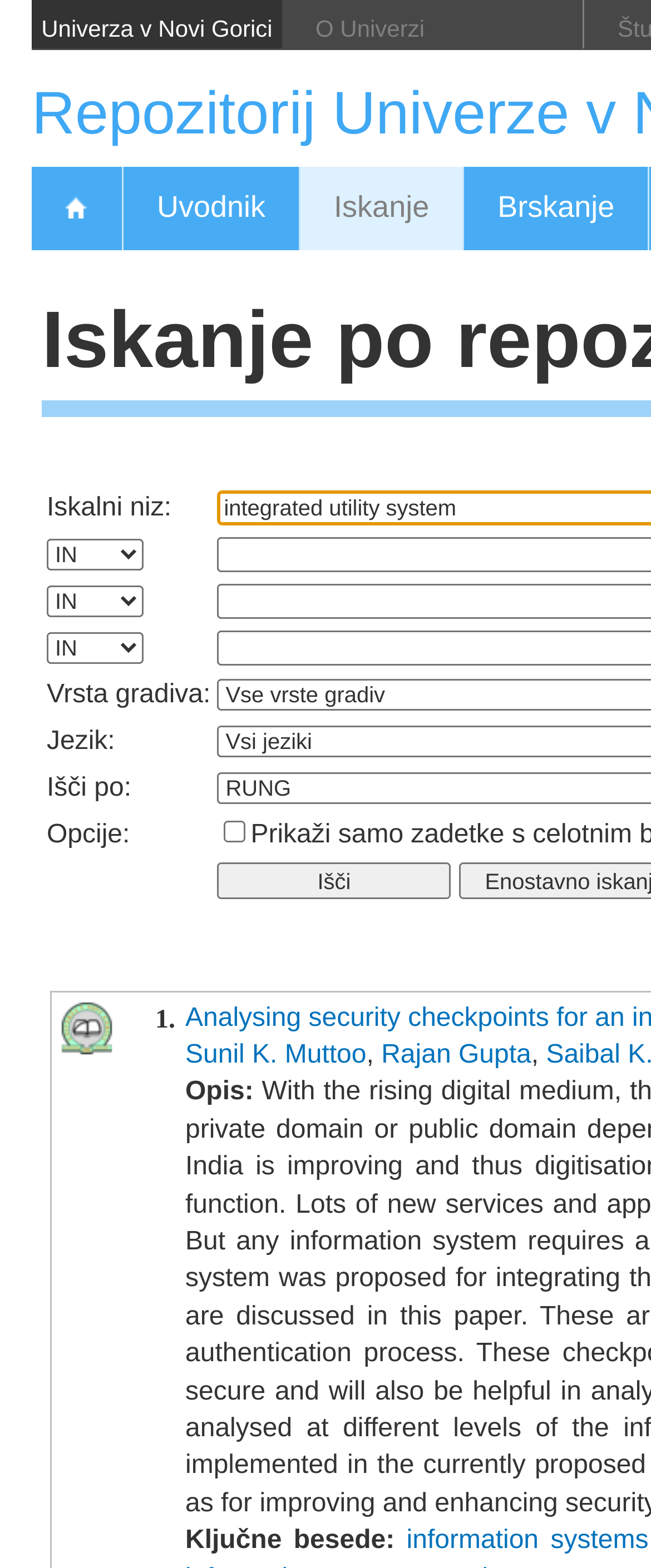Bounding box coordinates should be in the format (top-left x, top-left y, bottom-right x, bottom-right y) and all values should be floating point numbers between 0 and 1. Determine the bounding box coordinate for the UI element described as: parent_node: Ponastavi value="Enostavno iskanje"

[0.632, 0.55, 0.991, 0.574]